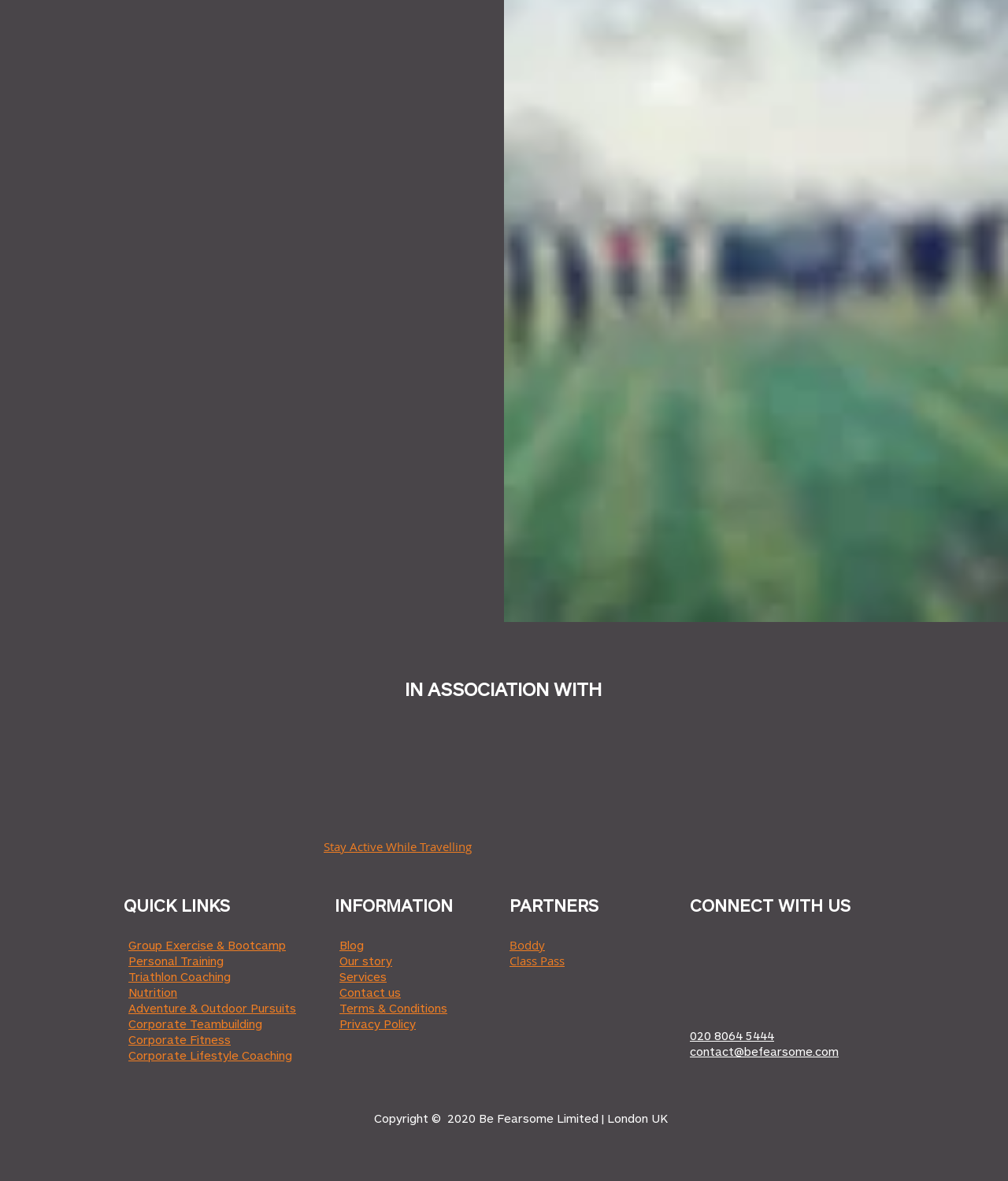Please indicate the bounding box coordinates of the element's region to be clicked to achieve the instruction: "Get personal training". Provide the coordinates as four float numbers between 0 and 1, i.e., [left, top, right, bottom].

[0.127, 0.807, 0.222, 0.819]